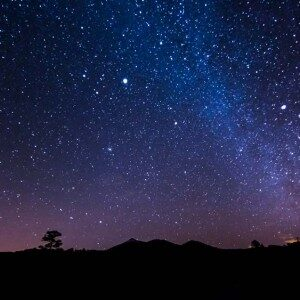What is the best time to observe the celestial display?
Give a one-word or short phrase answer based on the image.

After sunset